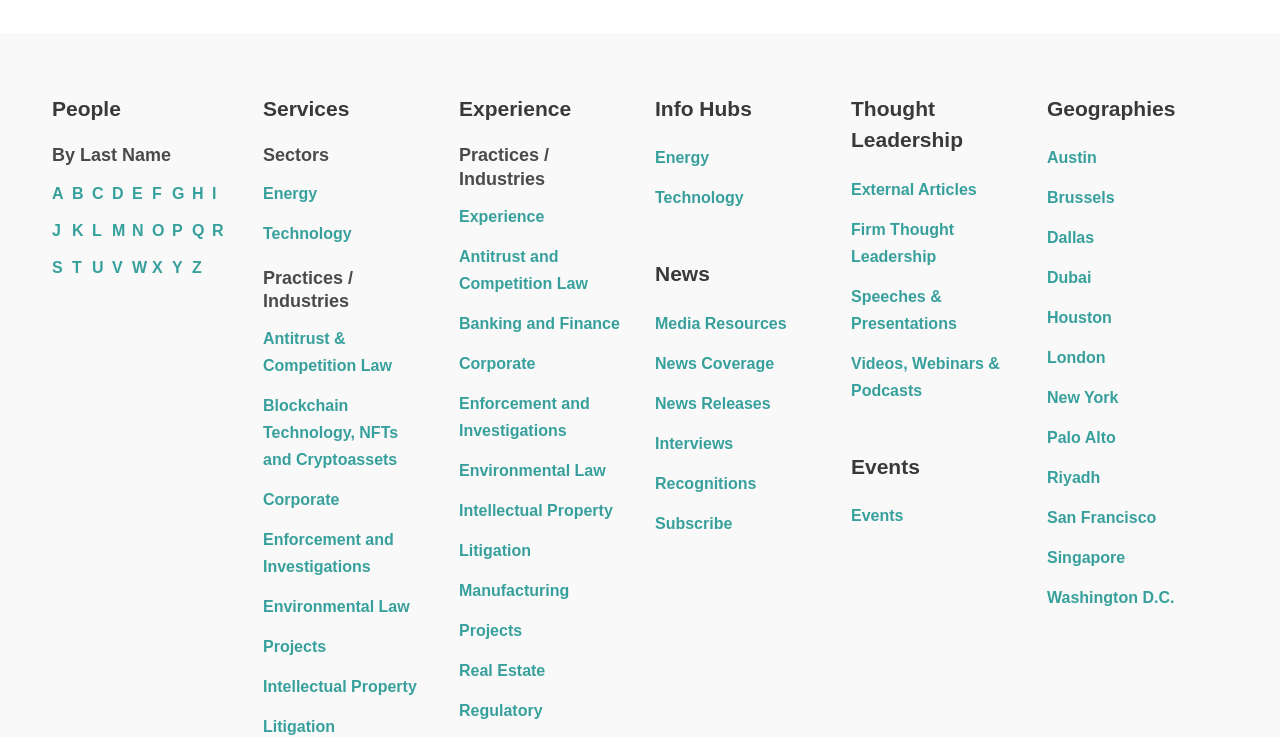Determine the bounding box coordinates for the UI element matching this description: "Blockchain Technology, NFTs and Cryptoassets".

[0.205, 0.539, 0.311, 0.636]